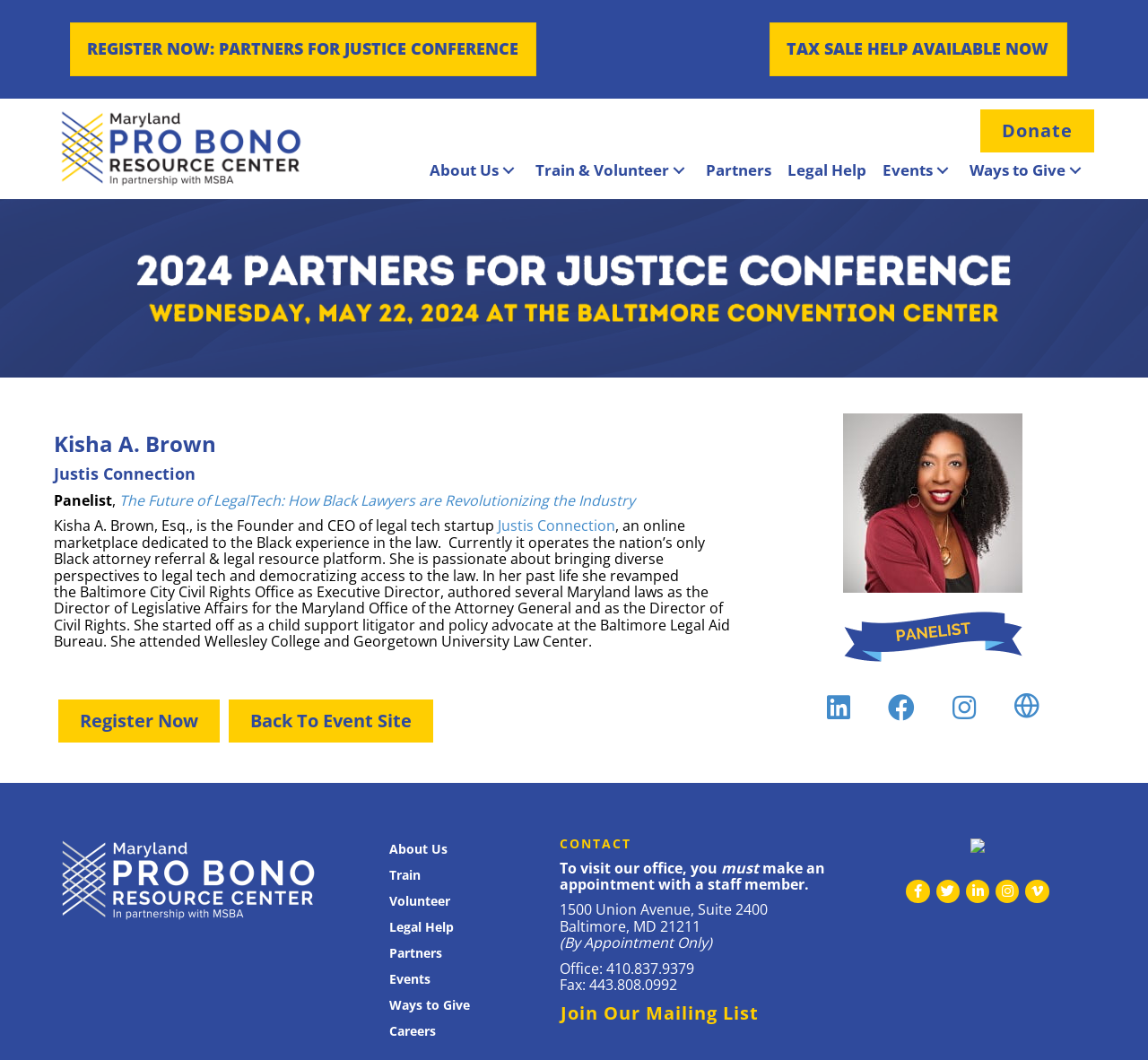Please pinpoint the bounding box coordinates for the region I should click to adhere to this instruction: "Click the 'About Us' navigation".

[0.374, 0.151, 0.434, 0.17]